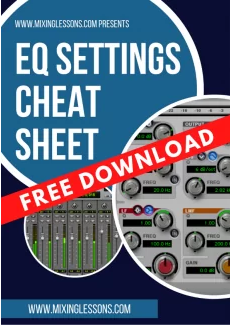Provide a thorough and detailed caption for the image.

The image features a promotional graphic for a free downloadable "EQ Settings Cheat Sheet" from mixinglessons.com. The design prominently displays the title "EQ SETTINGS CHEAT SHEET" in bold letters, emphasizing its educational purpose for audio mixing. The background features a combination of dark colors and elements related to audio mixing, including graphical representations of equalizer settings and mixing equipment. A bold red stripe across the image announces "FREE DOWNLOAD," making it clear that this resource is available at no cost. This cheat sheet aims to assist learners in understanding equalization techniques, which are essential for achieving balanced audio in music production.